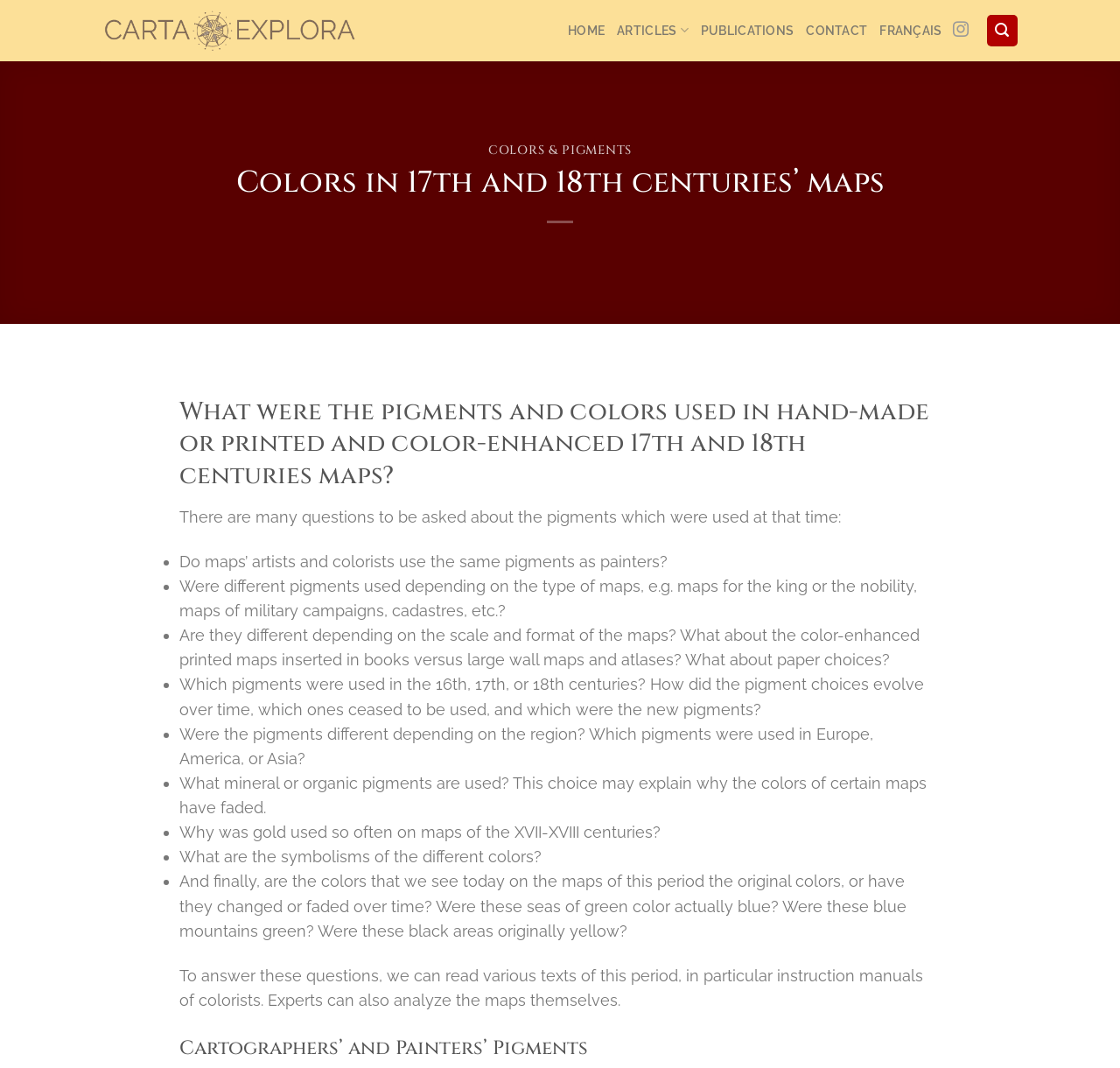What is the subtopic of 'Cartographers’ and Painters’ Pigments'?
Provide a detailed answer to the question using information from the image.

The webpage has a subheading 'Cartographers’ and Painters’ Pigments', but it does not specify what this subtopic is about. It seems to be a continuation of the discussion on colors and pigments in 17th and 18th centuries' maps.